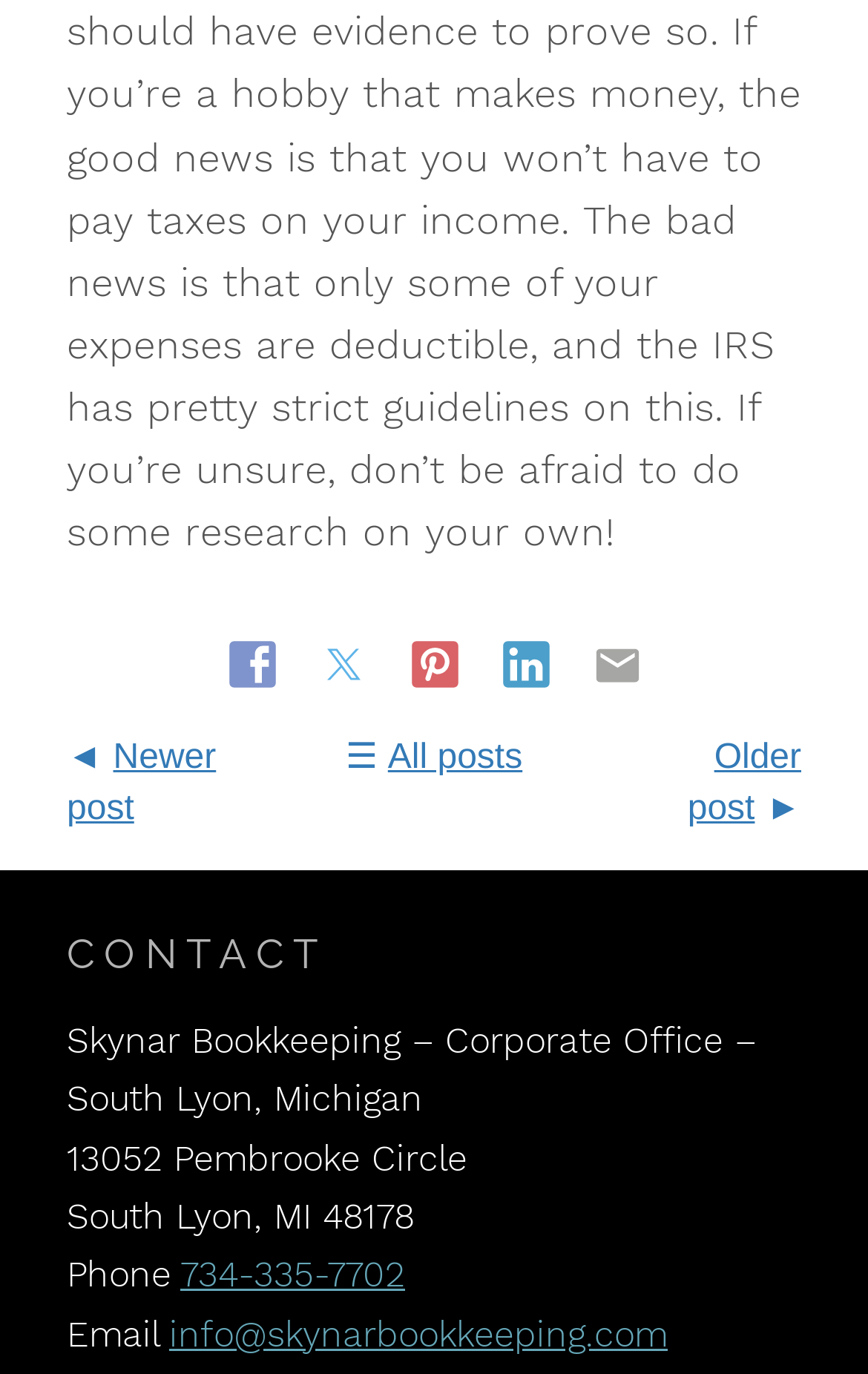What is the email address of Skynar Bookkeeping?
Answer the question with just one word or phrase using the image.

info@skynarbookkeeping.com